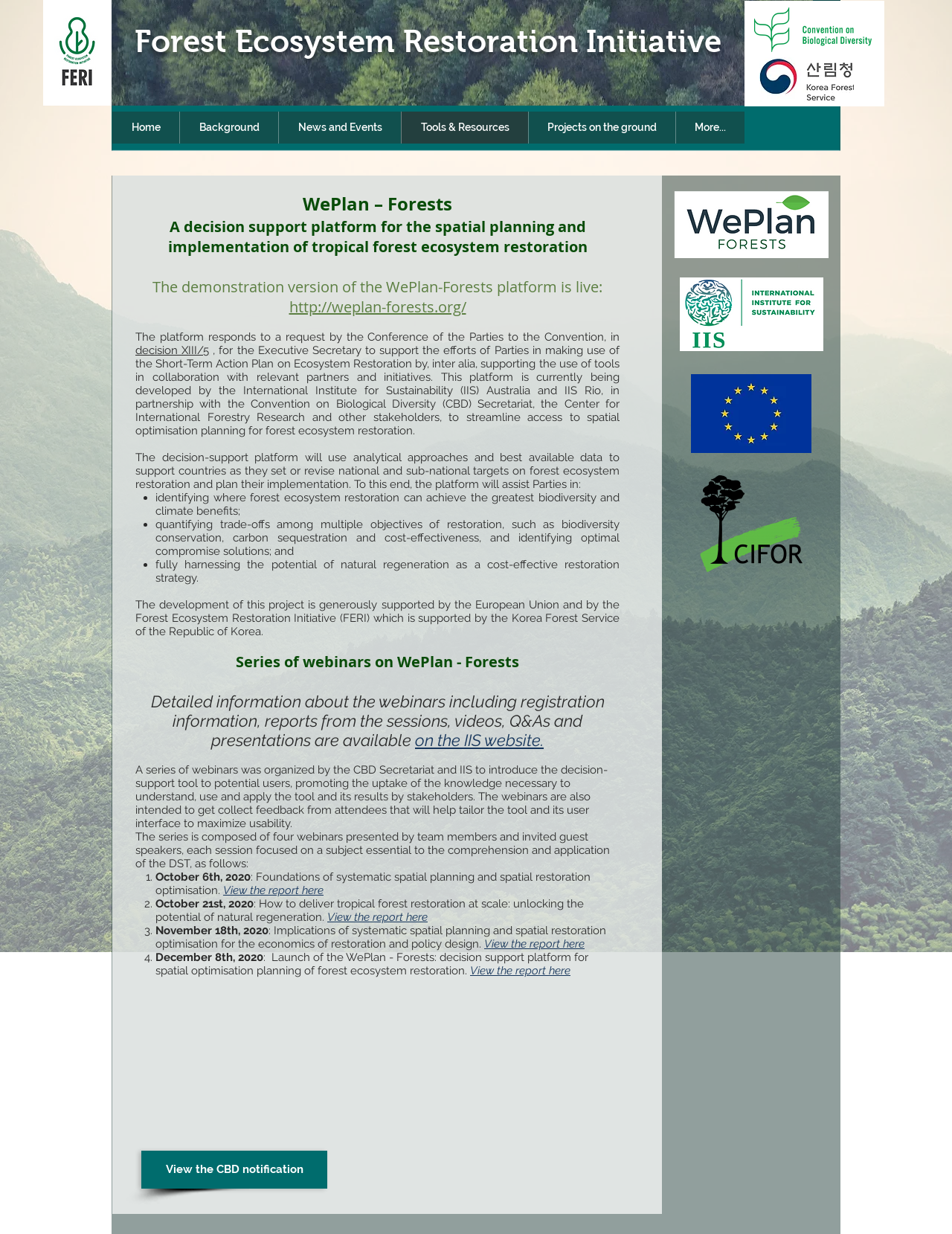Identify the bounding box coordinates of the area you need to click to perform the following instruction: "Click on the 'Home' link".

[0.118, 0.09, 0.188, 0.116]